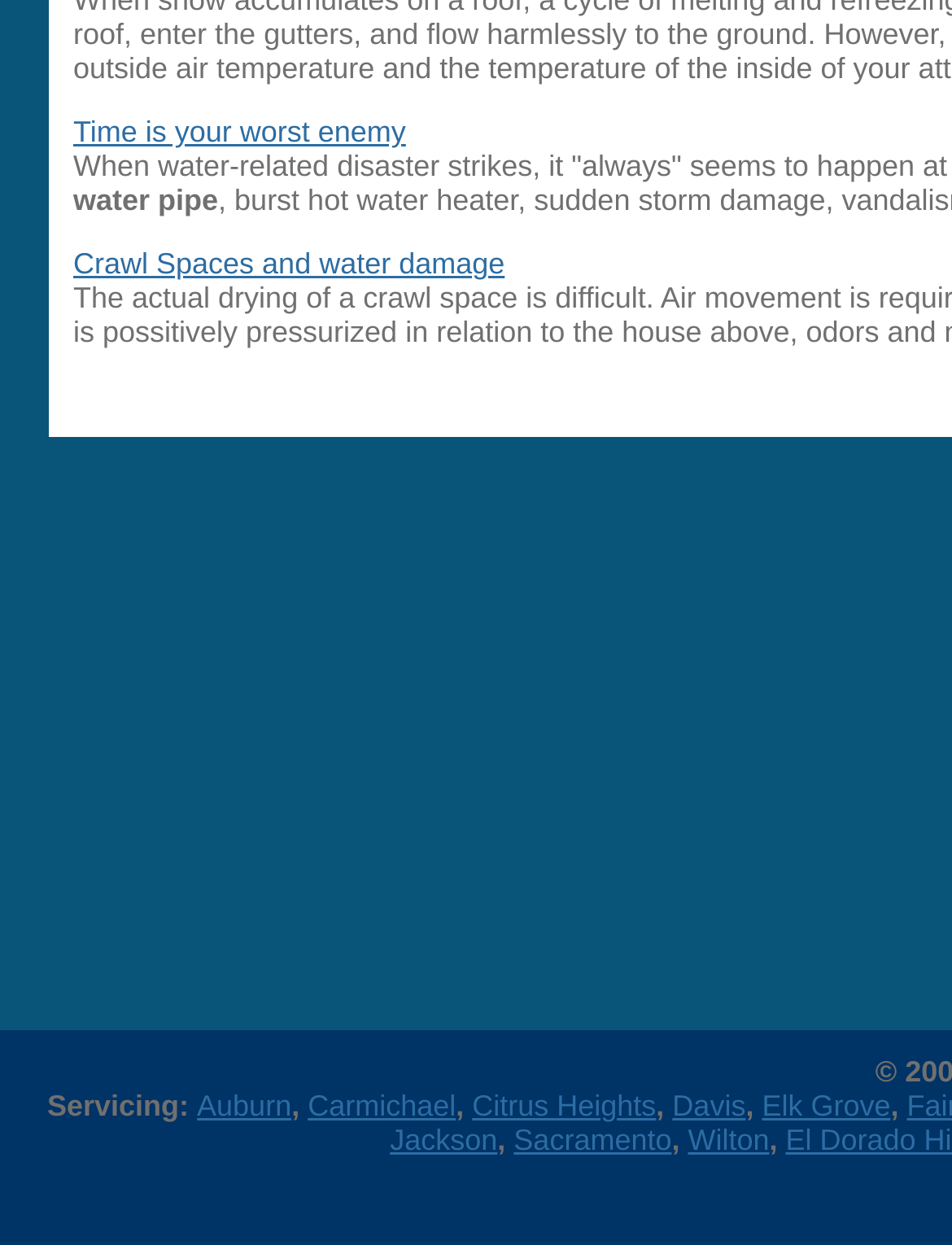What is the purpose of the webpage?
Provide a concise answer using a single word or phrase based on the image.

Water damage services